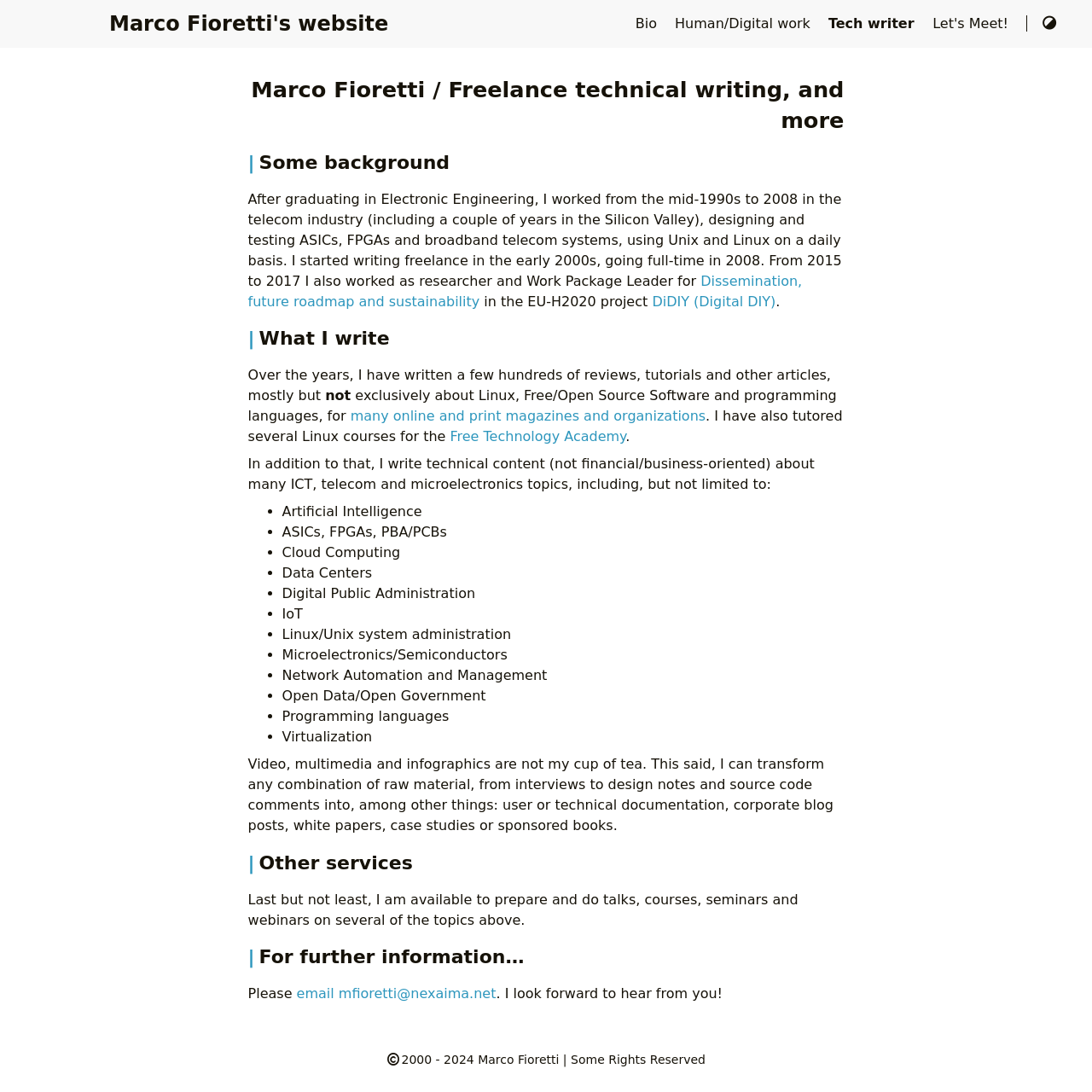Summarize the contents and layout of the webpage in detail.

This webpage is a personal website of Marco Fioretti, a freelance technical writer. At the top, there are six links: "Marco Fioretti's website", "Bio", "Human/Digital work", "Tech writer", "Let's Meet!", and "Switch Theme". Below these links, there is a main section with a heading "Marco Fioretti / Freelance technical writing, and more".

The main section is divided into four parts, each with a heading: "Some background", "What I write", "Other services", and "For further information…". In the "Some background" section, there is a brief description of Marco's work experience in the telecom industry and his transition to freelance writing. There are also links to specific projects, such as "Dissemination, future roadmap and sustainability" and "DiDIY (Digital DIY)".

In the "What I write" section, Marco describes the types of articles and content he has written over the years, including reviews, tutorials, and technical content on various ICT, telecom, and microelectronics topics. These topics are listed in a bulleted list, including Artificial Intelligence, ASICs, FPGAs, PBA/PCBs, Cloud Computing, and more.

The "Other services" section mentions that Marco is available to prepare and deliver talks, courses, seminars, and webinars on various topics. The "For further information…" section provides a call to action, encouraging visitors to email Marco for more information.

At the bottom of the page, there is a footer section with a copyright notice, "2000 - 2024", and a link to Marco's email address.